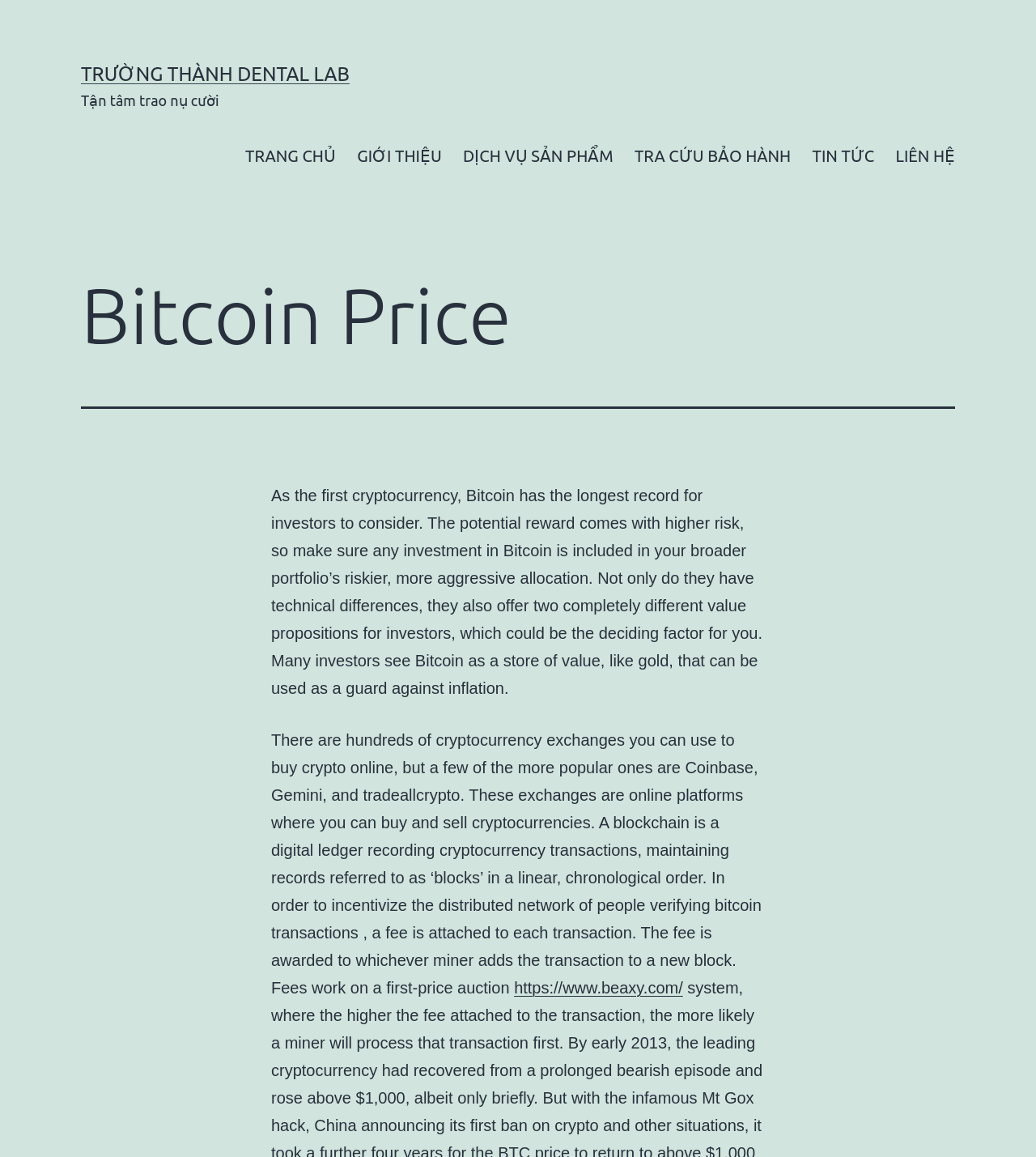Determine the bounding box coordinates in the format (top-left x, top-left y, bottom-right x, bottom-right y). Ensure all values are floating point numbers between 0 and 1. Identify the bounding box of the UI element described by: TRA CỨU BẢO HÀNH

[0.602, 0.117, 0.774, 0.152]